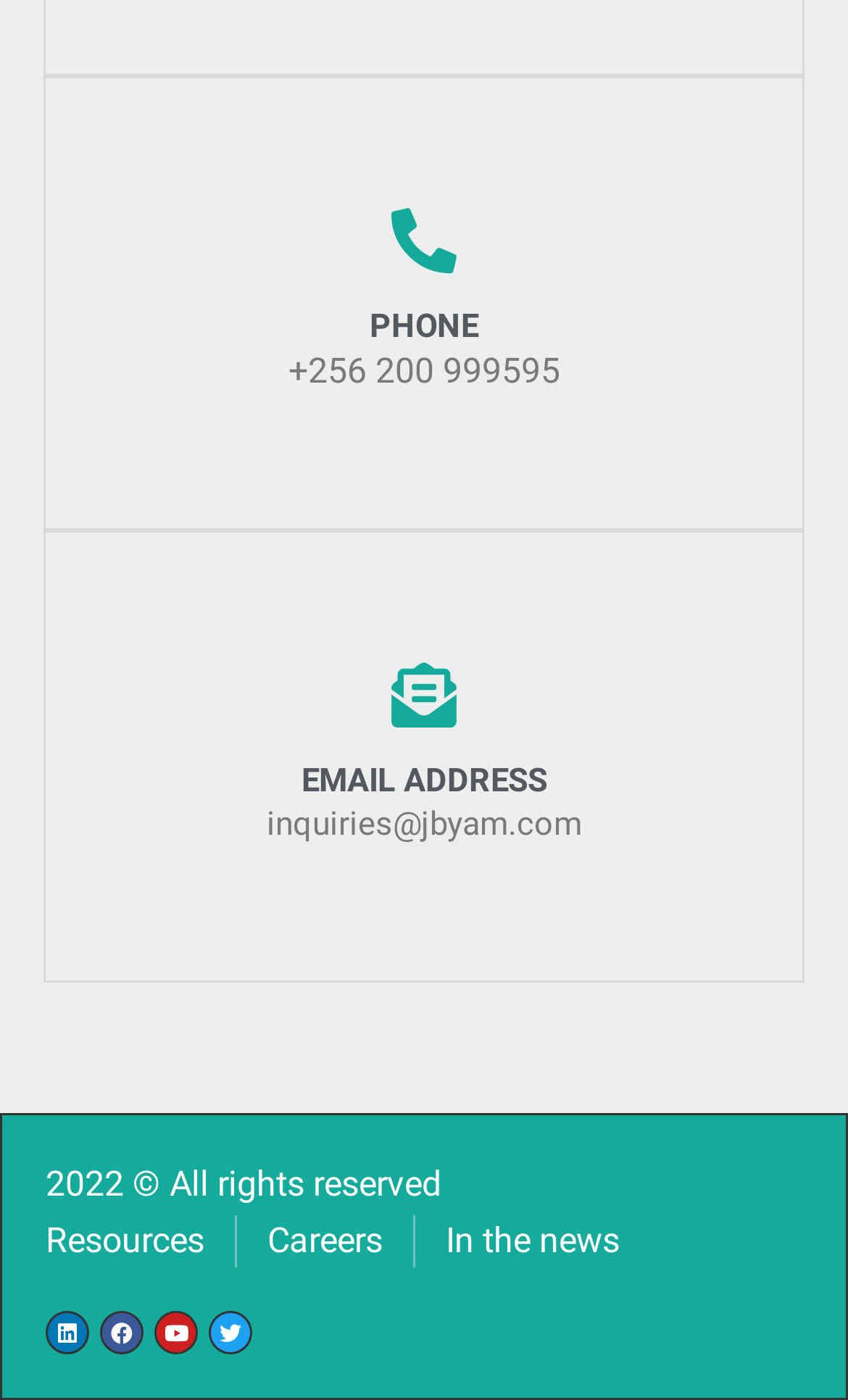Indicate the bounding box coordinates of the clickable region to achieve the following instruction: "check In the news page."

[0.526, 0.868, 0.731, 0.905]